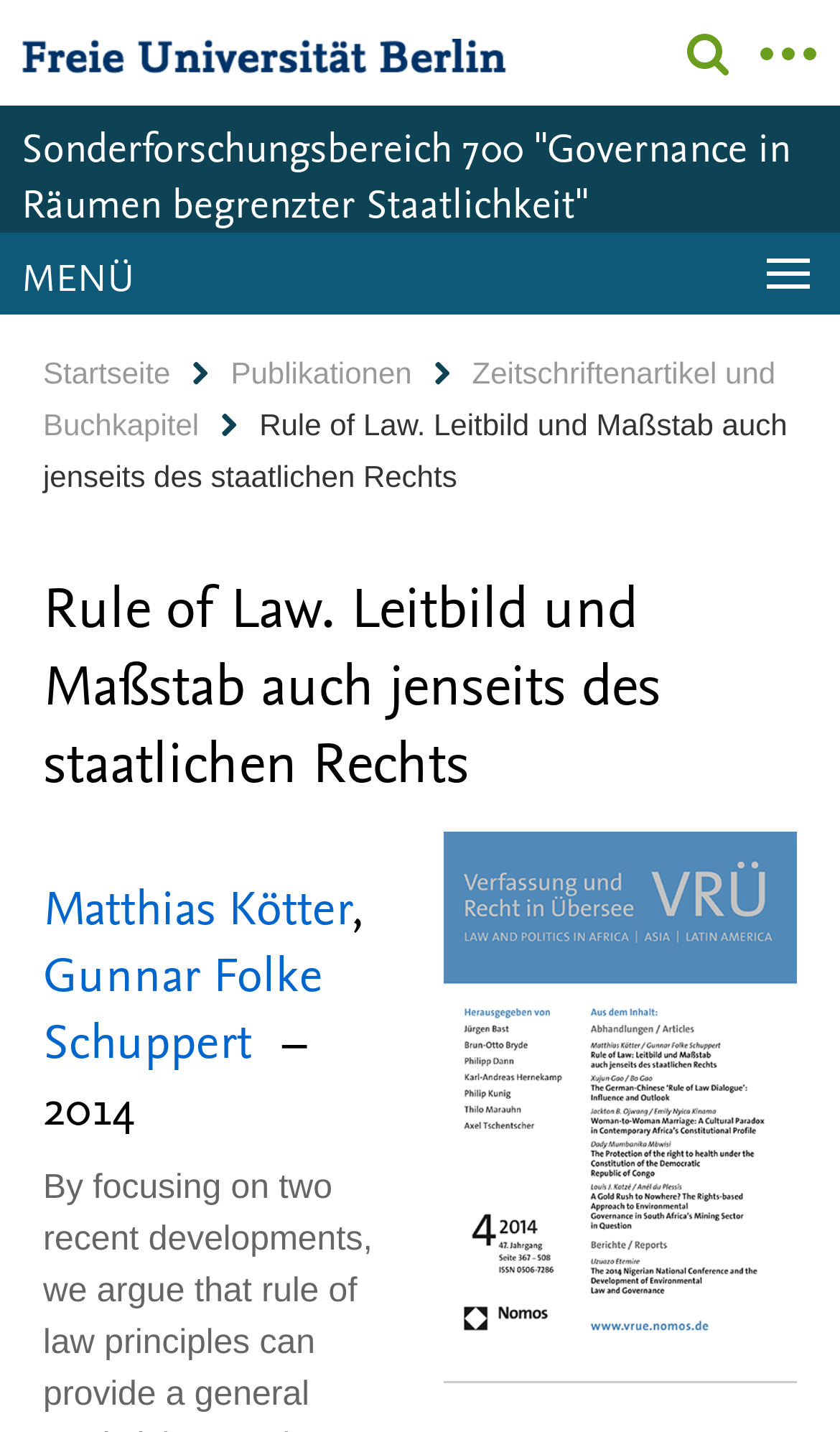Using the provided description Publikationen, find the bounding box coordinates for the UI element. Provide the coordinates in (top-left x, top-left y, bottom-right x, bottom-right y) format, ensuring all values are between 0 and 1.

[0.275, 0.248, 0.49, 0.272]